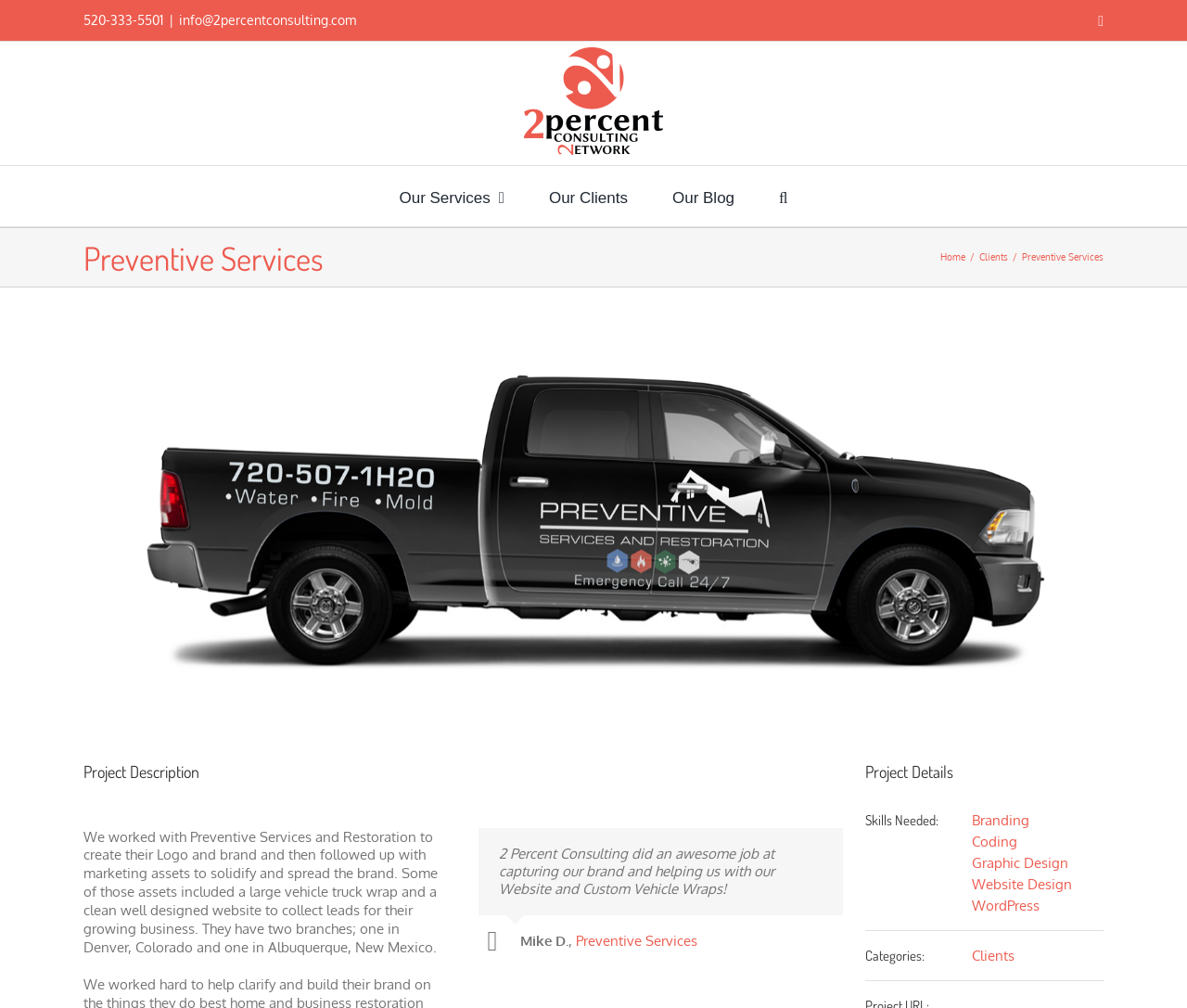Use a single word or phrase to respond to the question:
What is the skill needed for the project?

Branding, Coding, Graphic Design, Website Design, WordPress